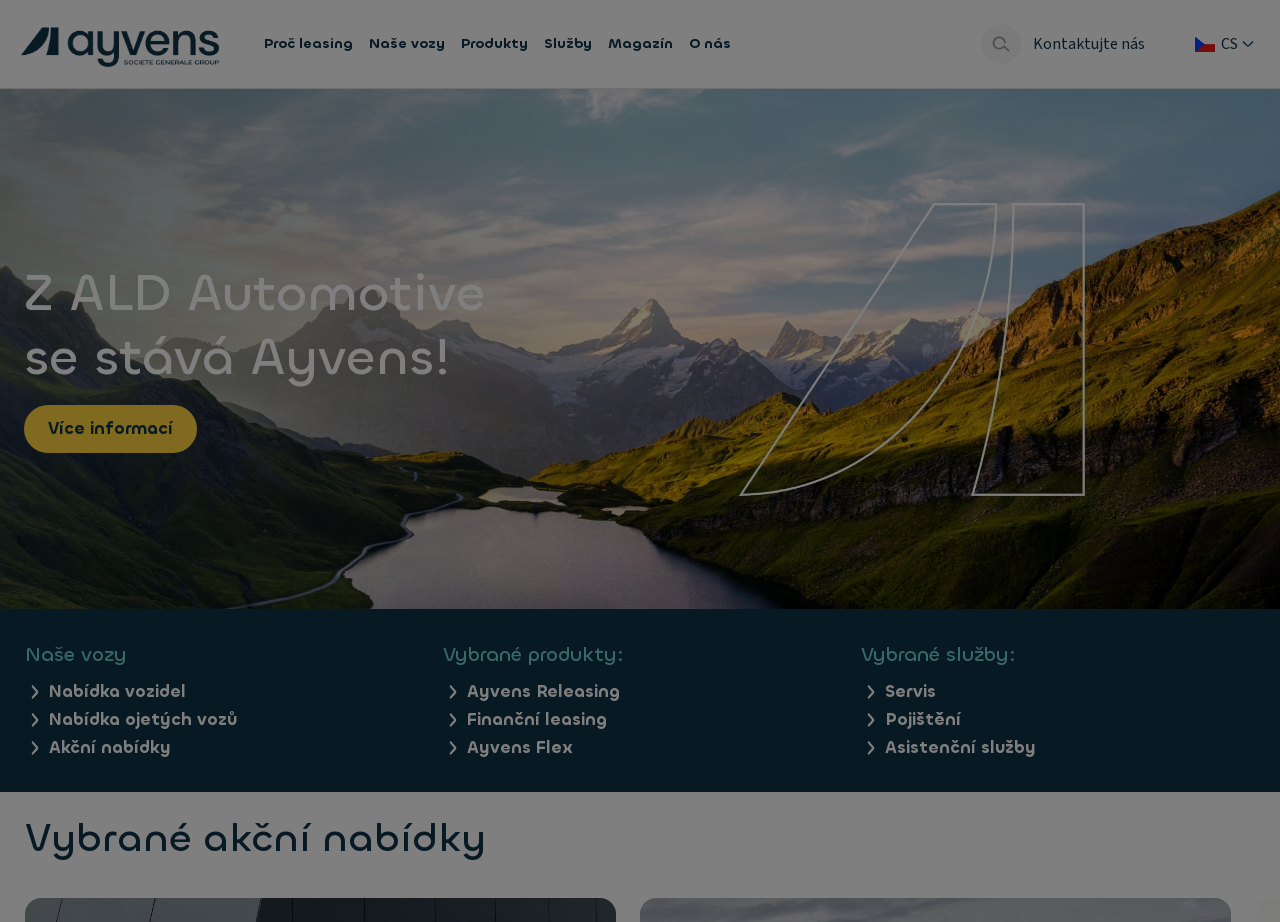What is Ayvens Releasing?
Using the picture, provide a one-word or short phrase answer.

A product